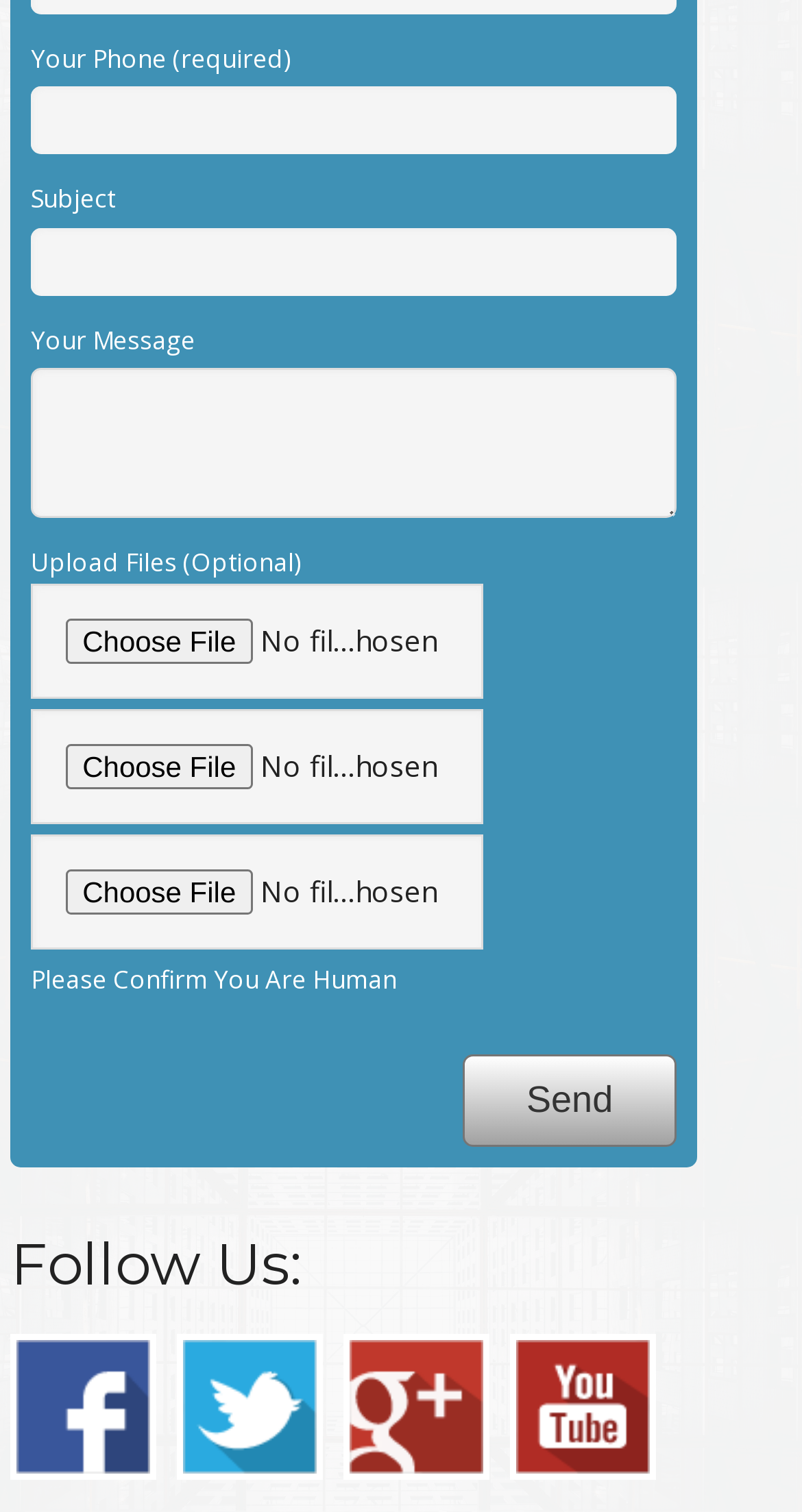How many file upload buttons are there?
Refer to the image and respond with a one-word or short-phrase answer.

3